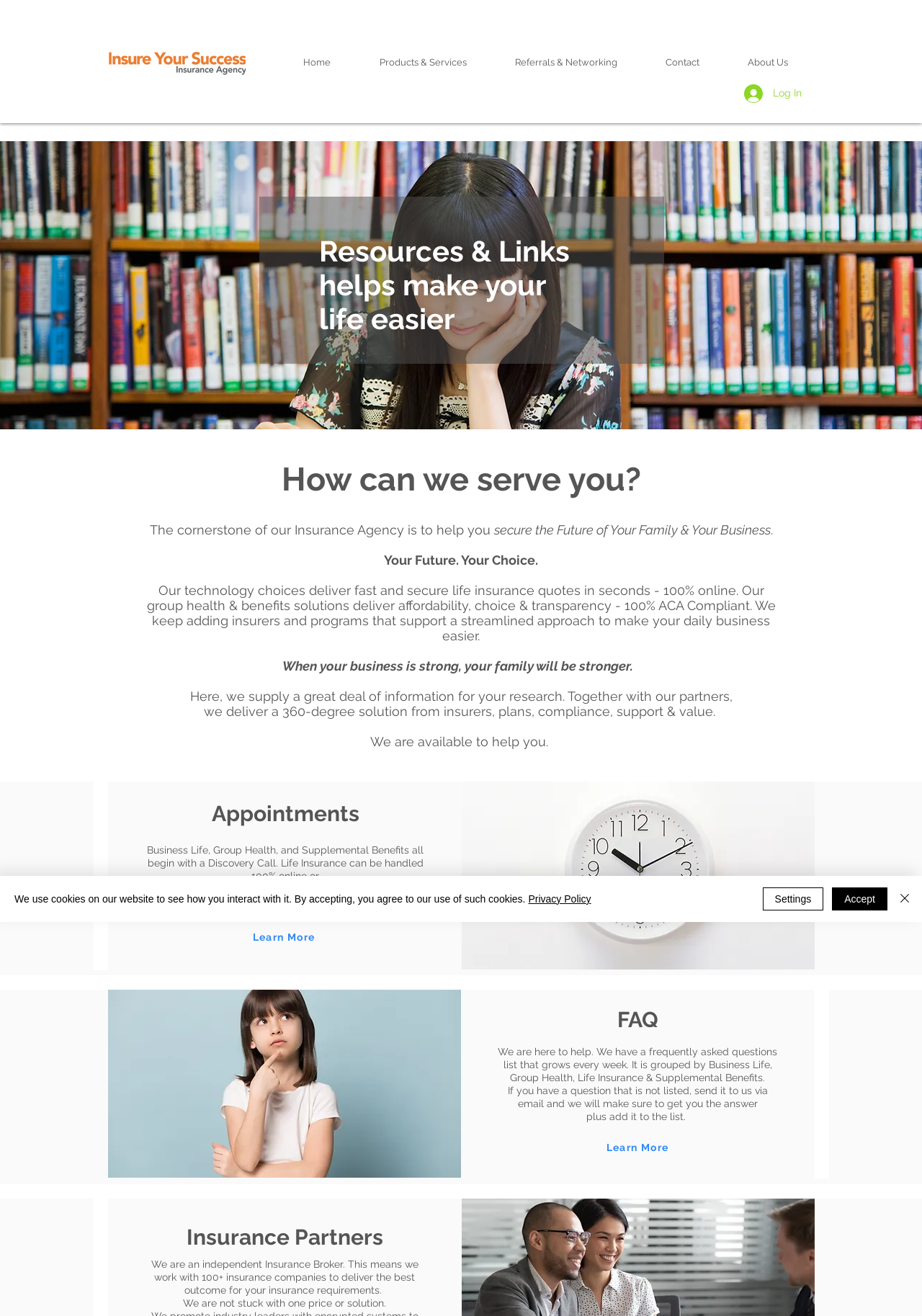Answer the question in a single word or phrase:
What is the purpose of the Discovery Call?

To discuss Business Life, Group Health, and Supplemental Benefits